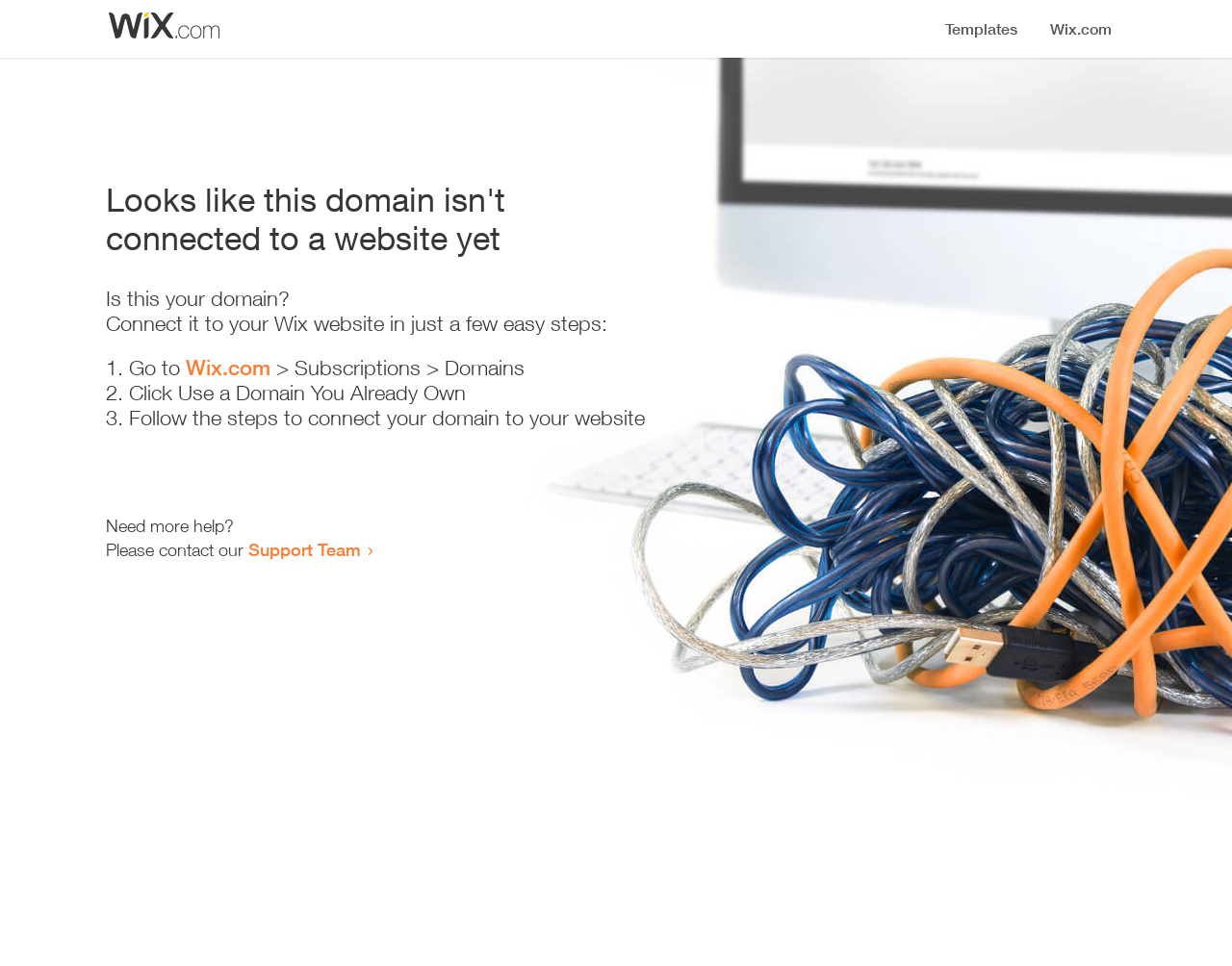Refer to the image and provide an in-depth answer to the question:
What is the current status of this domain?

The webpage displays a heading that says 'Looks like this domain isn't connected to a website yet', indicating that the domain is not currently connected to a website.